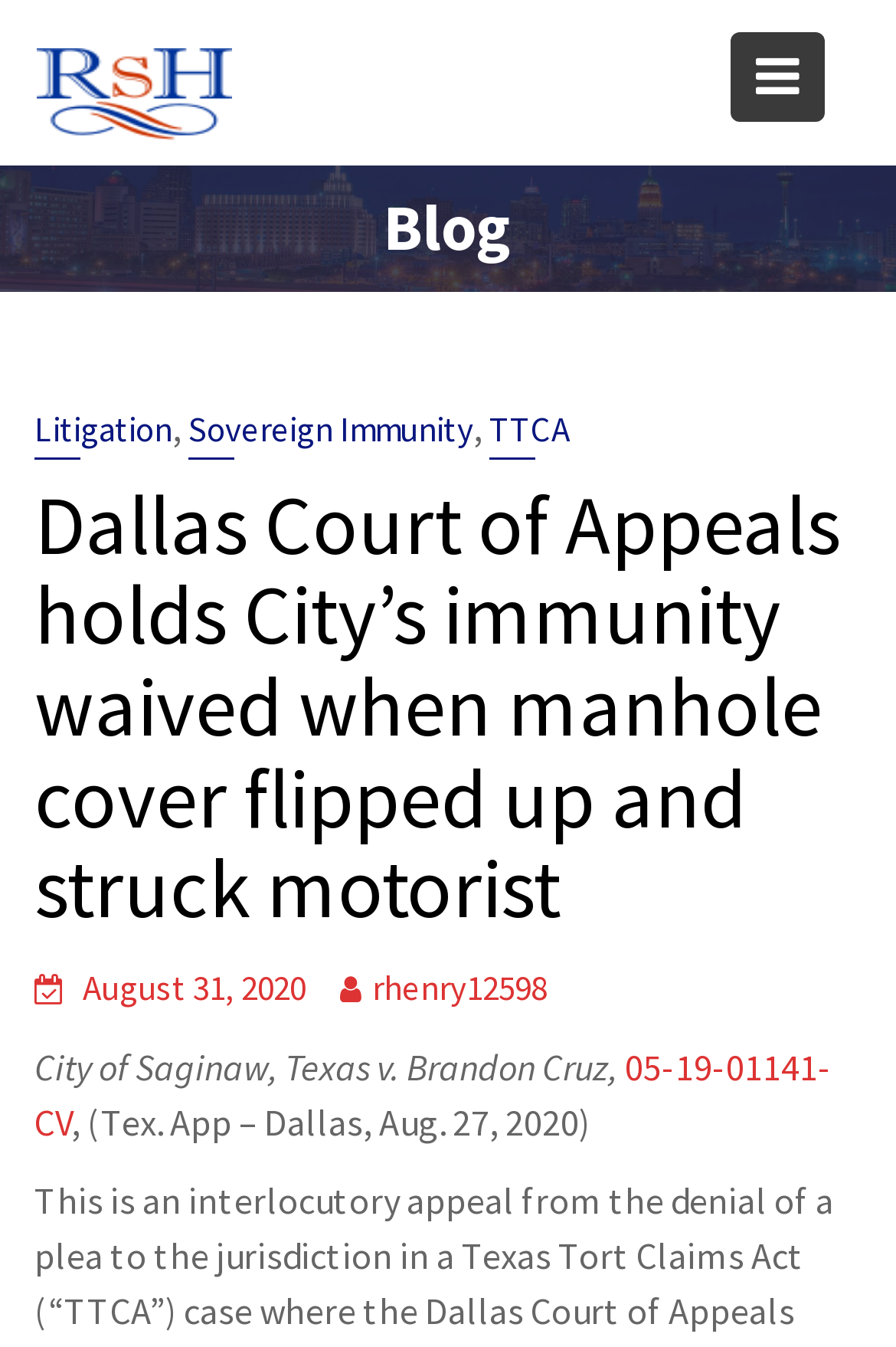What is the date of the blog post?
Please answer the question with a single word or phrase, referencing the image.

August 31, 2020